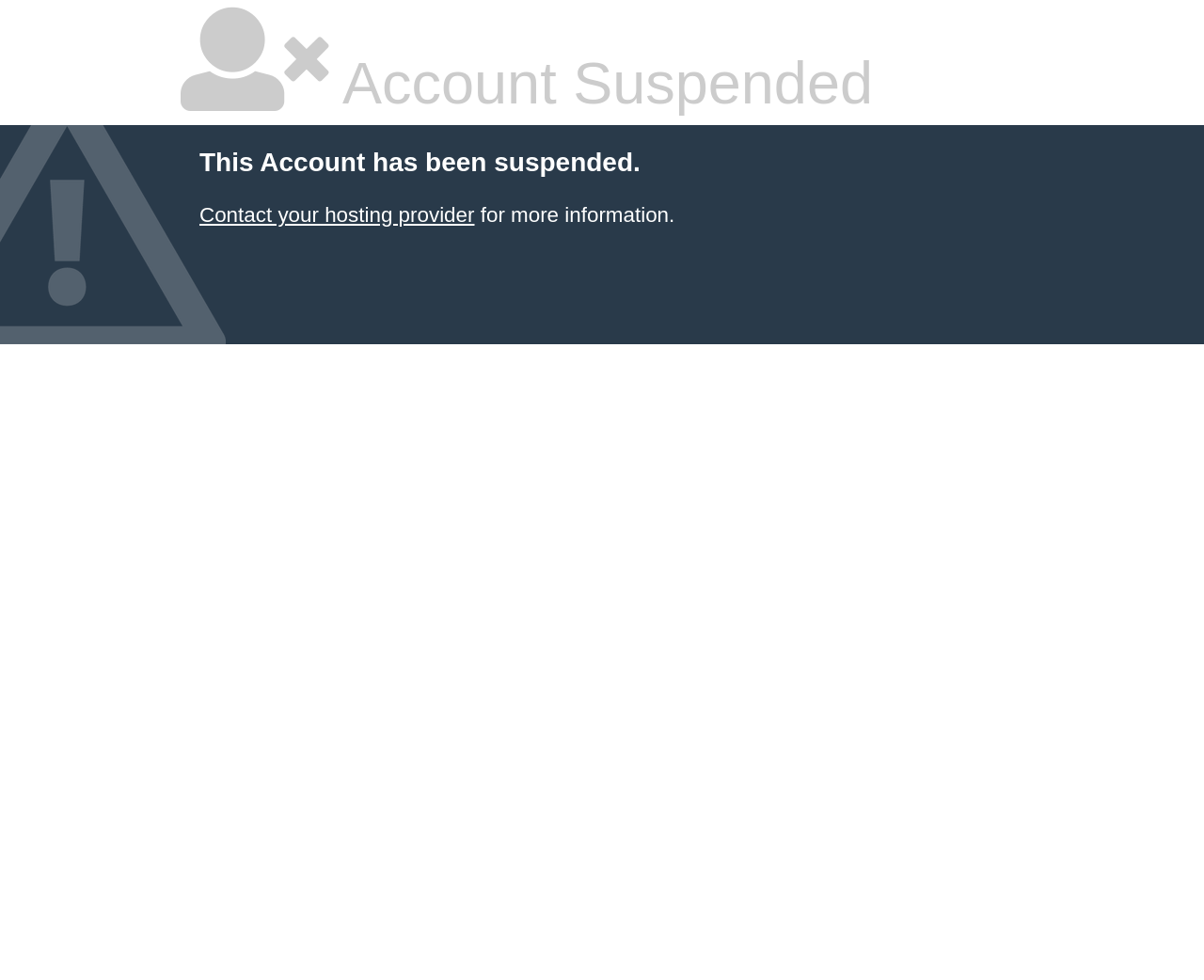Determine the bounding box coordinates of the UI element that matches the following description: "Contact your hosting provider". The coordinates should be four float numbers between 0 and 1 in the format [left, top, right, bottom].

[0.166, 0.207, 0.394, 0.231]